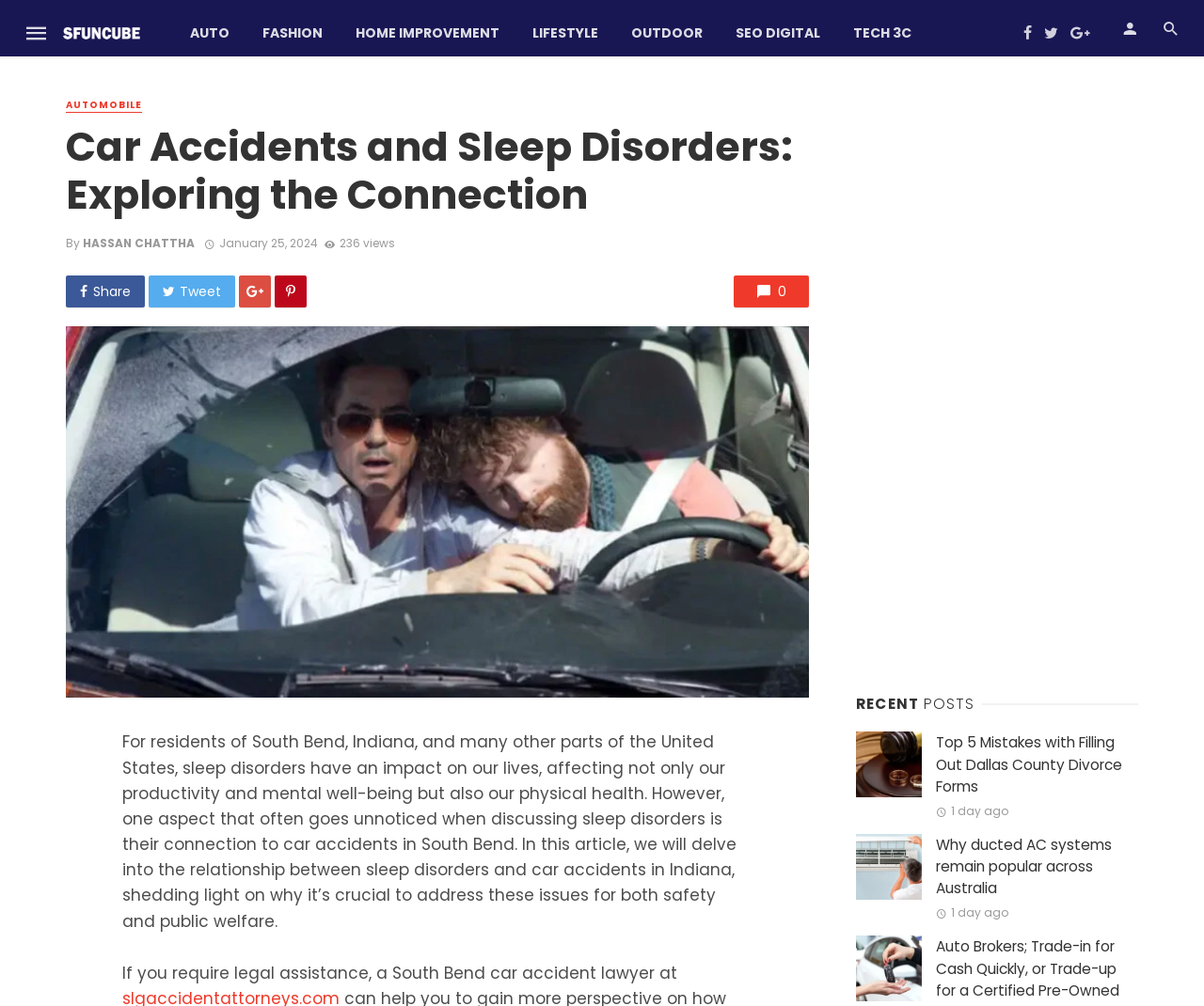Using the webpage screenshot and the element description California Consumer Privacy Act (CCPA), determine the bounding box coordinates. Specify the coordinates in the format (top-left x, top-left y, bottom-right x, bottom-right y) with values ranging from 0 to 1.

None